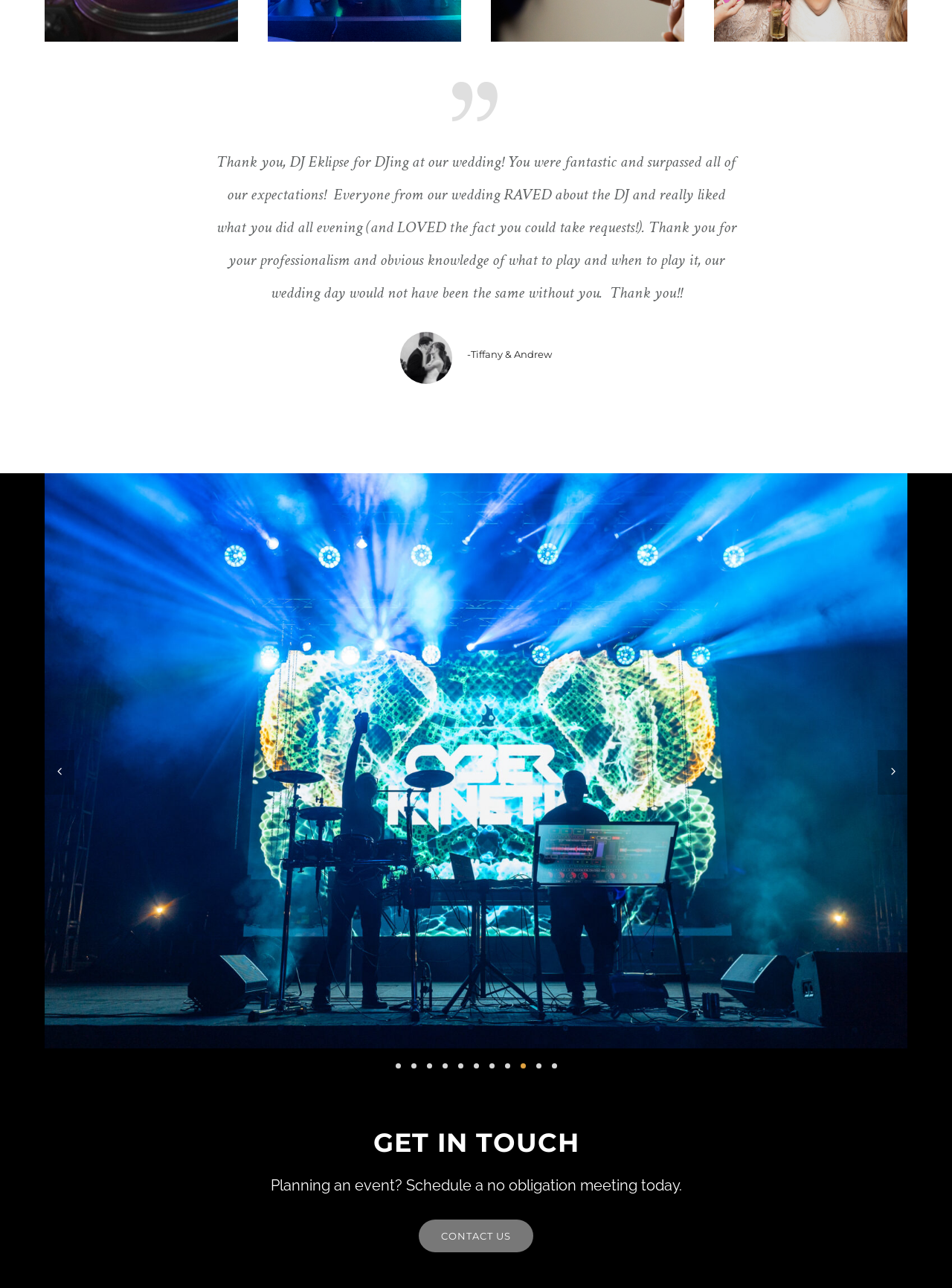What is the main theme of this website?
Please give a detailed and elaborate answer to the question based on the image.

Based on the content of the webpage, it appears to be focused on event planning, with mentions of lighting, screens, and sound systems, as well as capturing moments and having fun. The text and images suggest a party or celebration atmosphere.